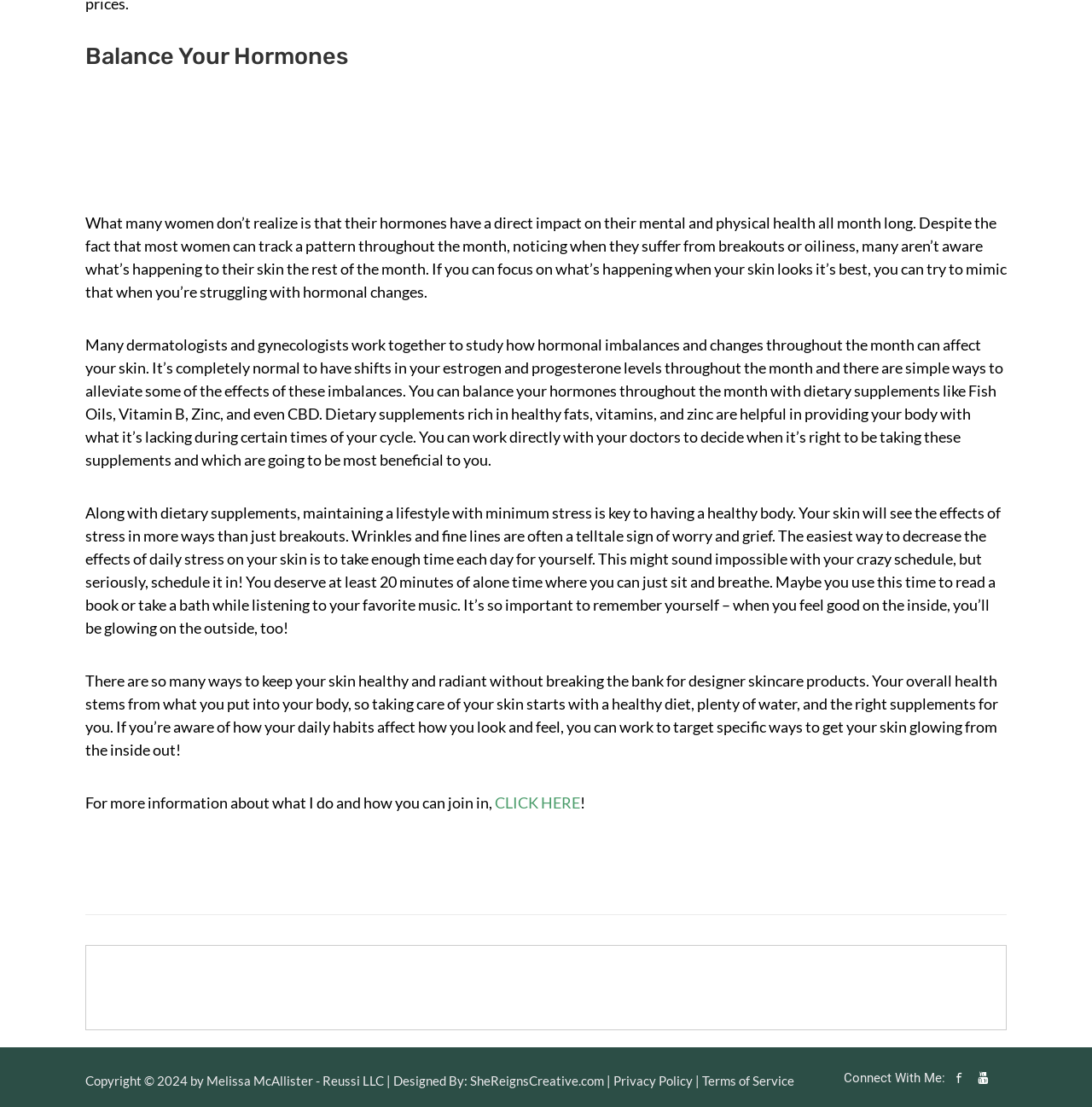What is the importance of a healthy diet for skin health?
Refer to the image and offer an in-depth and detailed answer to the question.

The webpage emphasizes that a healthy diet is essential for skin health, stating that 'your overall health stems from what you put into your body, so taking care of your skin starts with a healthy diet, plenty of water, and the right supplements for you.' This suggests that a healthy diet is the foundation of skin health, and it starts from the inside out.